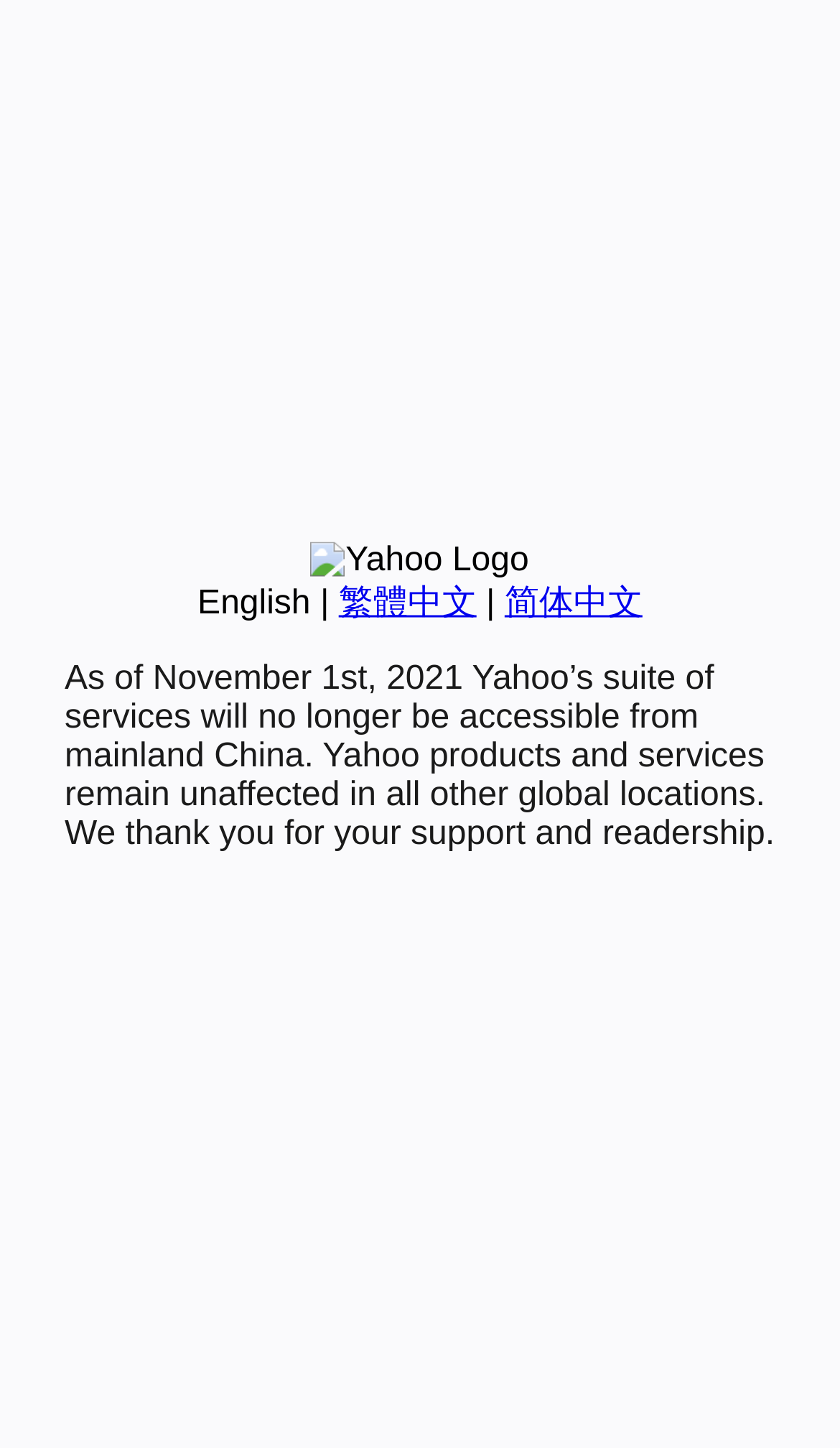Locate the bounding box of the UI element defined by this description: "简体中文". The coordinates should be given as four float numbers between 0 and 1, formatted as [left, top, right, bottom].

[0.601, 0.404, 0.765, 0.429]